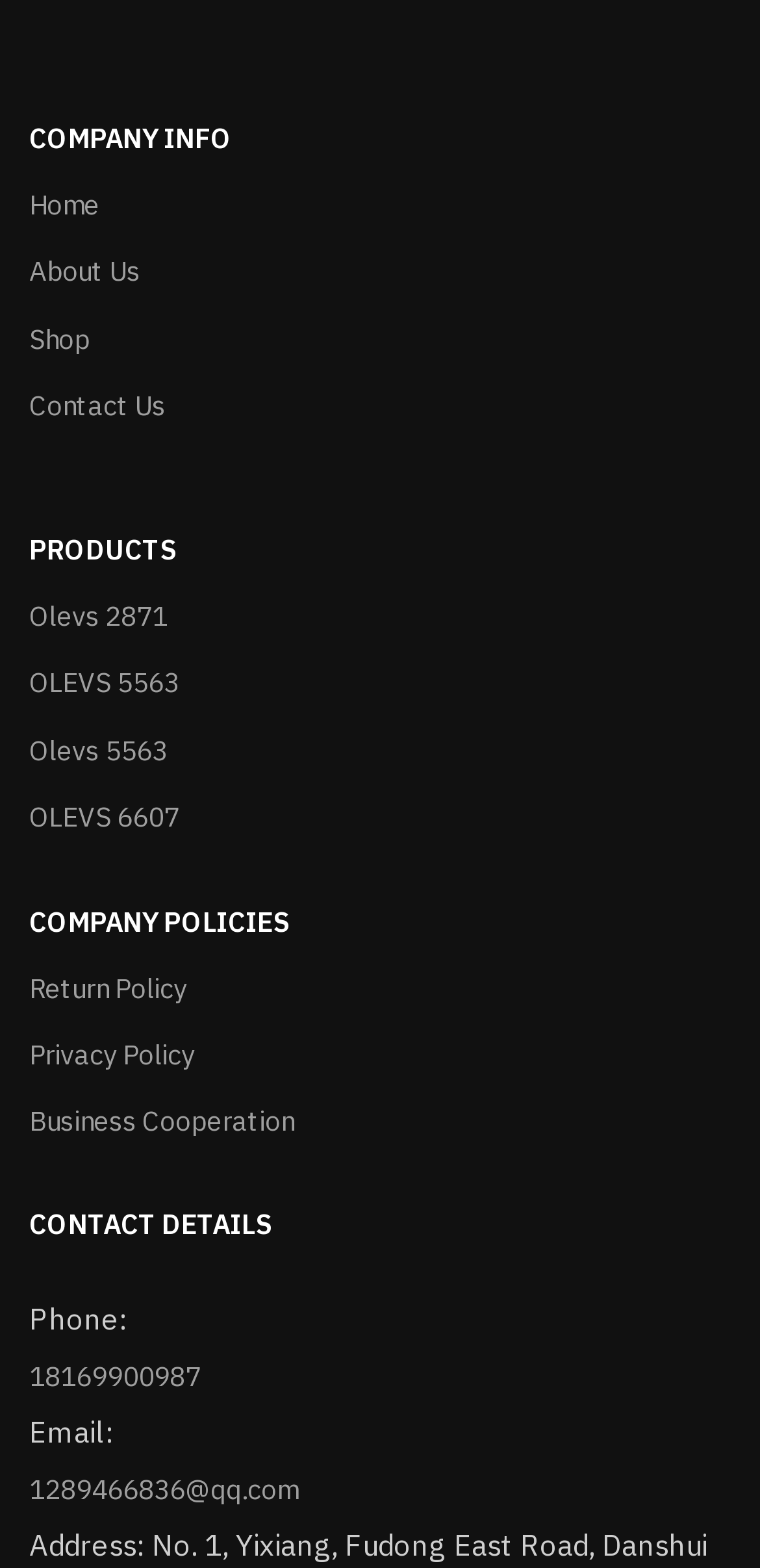Using the format (top-left x, top-left y, bottom-right x, bottom-right y), and given the element description, identify the bounding box coordinates within the screenshot: Home

[0.038, 0.11, 0.962, 0.152]